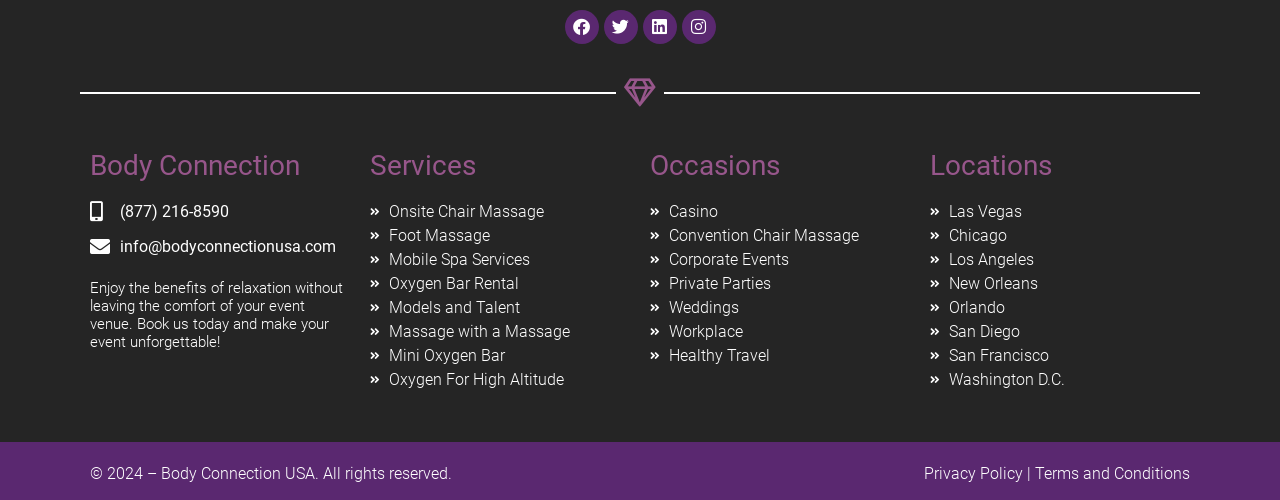How can I contact the company?
Your answer should be a single word or phrase derived from the screenshot.

Phone number and email